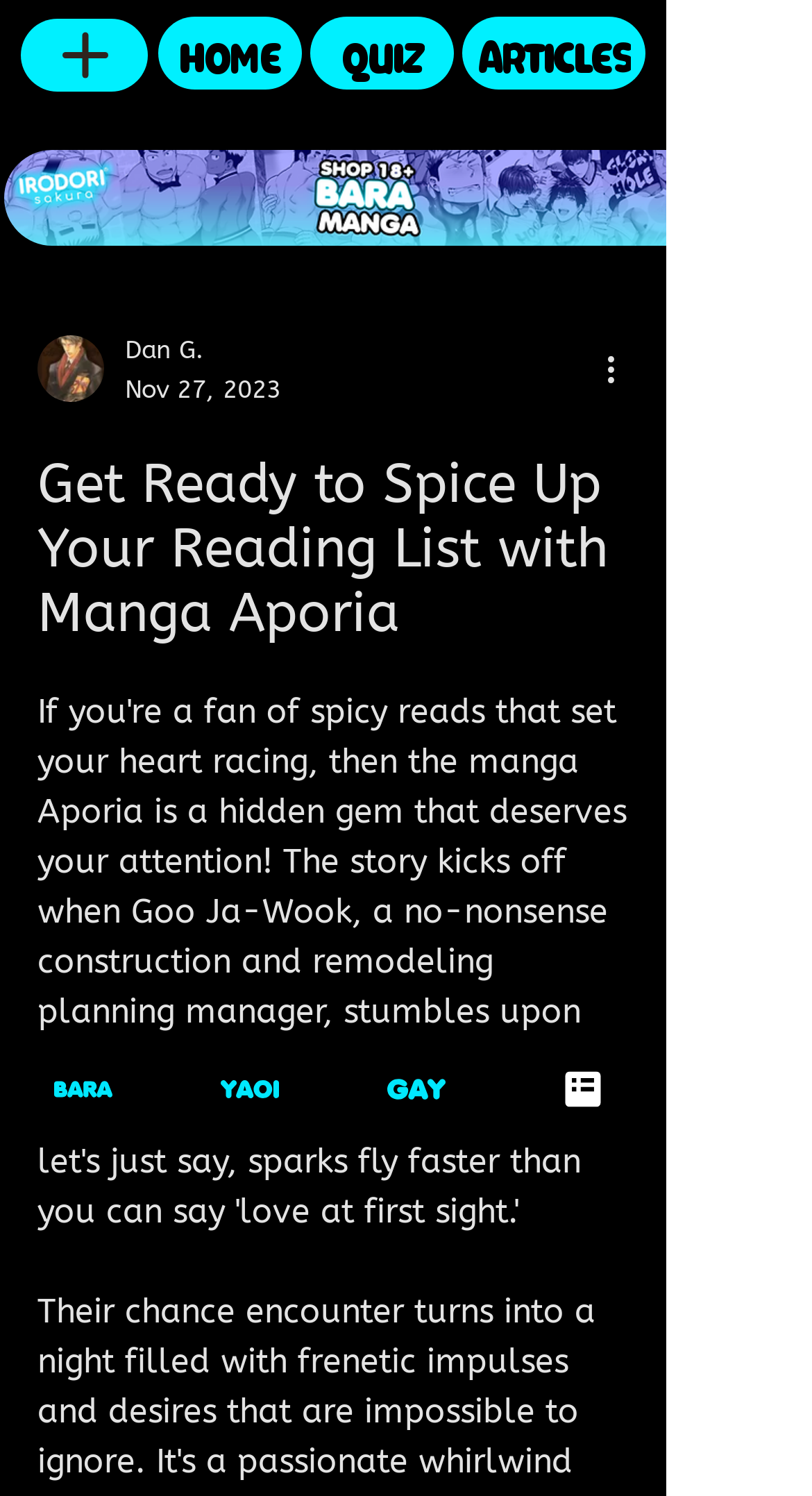How many genres are listed?
Answer the question with a single word or phrase by looking at the picture.

4